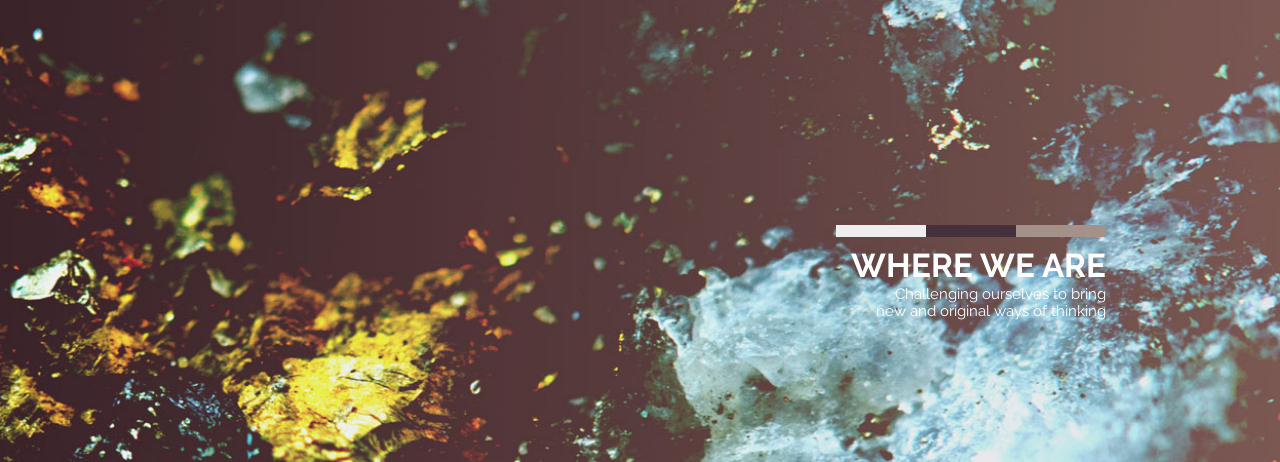What is the theme of Tandem Liber's operations?
Refer to the screenshot and respond with a concise word or phrase.

Exploration and sustainability